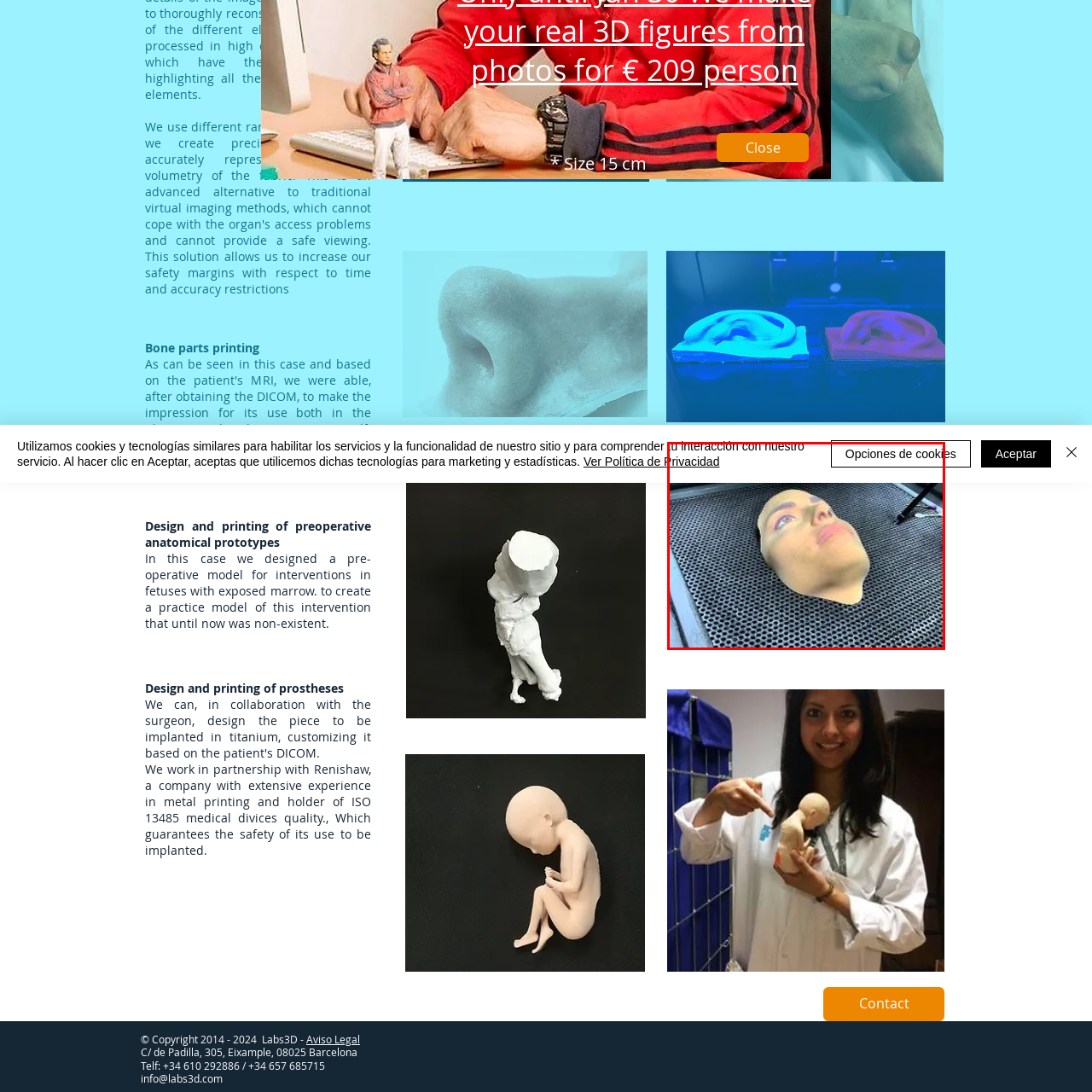Describe extensively the image that is contained within the red box.

The image showcases a detailed 3D printed model of a human face, emphasizing the advancements in 3D printing technology, particularly in the field of medical applications. This lifelike representation appears to be lying on a textured surface, likely within a 3D printing or scanning environment. Such 3D models play a crucial role in various medical procedures, assisting surgeons by providing accurate preoperative anatomical prototypes. This innovative process not only enhances surgical planning but also allows for better training and simulation of medical interventions. The caption suggests a connection to the ongoing projects focusing on the design and printing of both anatomical models and prostheses, highlighting collaborative efforts in advancing medical technologies.